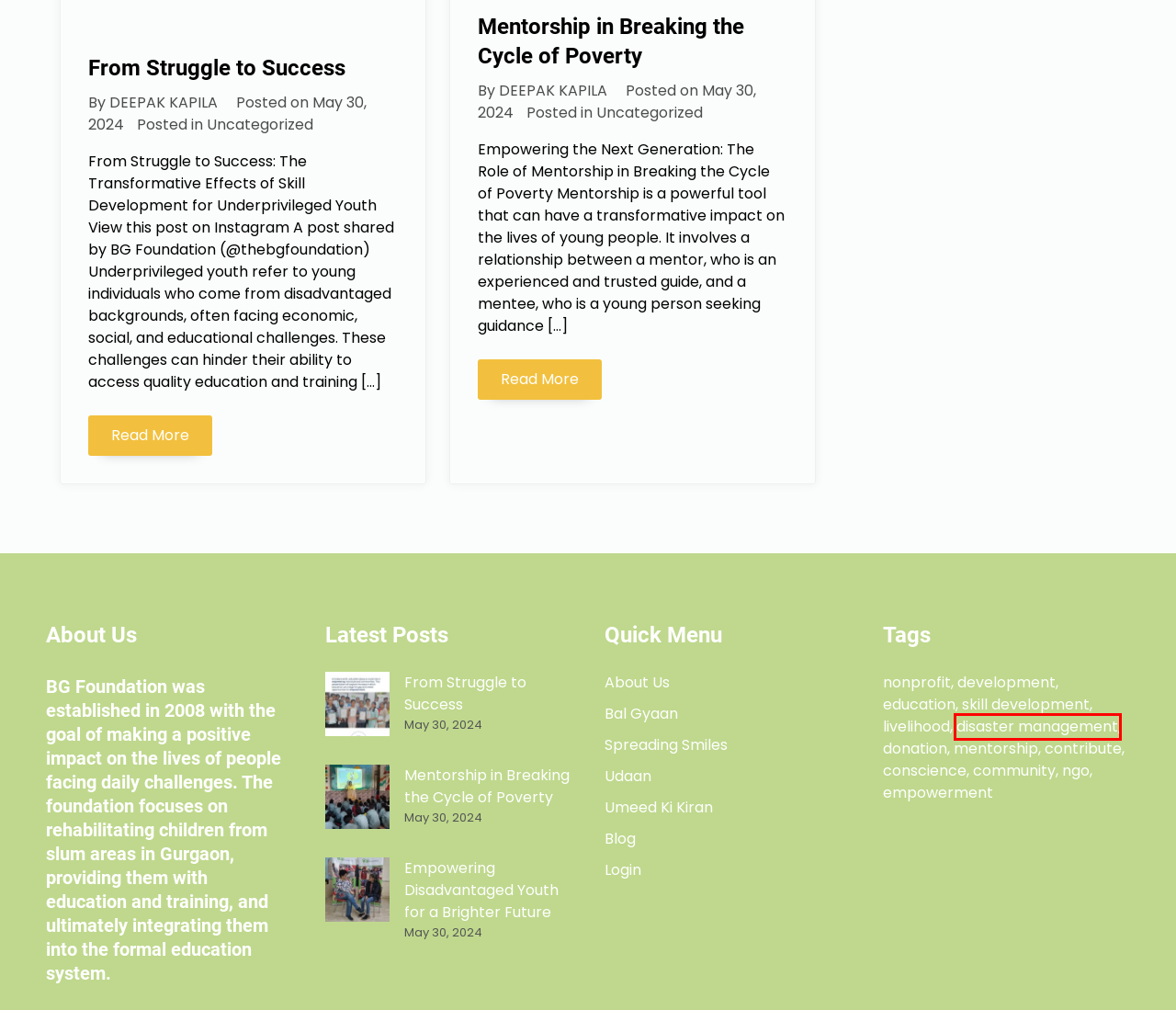Look at the screenshot of a webpage, where a red bounding box highlights an element. Select the best description that matches the new webpage after clicking the highlighted element. Here are the candidates:
A. Our Story – BG Foundation
B. Bal Gyaan – BG Foundation
C. Who we are – BG Foundation
D. Udaan – BG Foundation
E. DEEPAK KAPILA | BG Foundation
F. Scholarship Programs – BG Foundation
G. Umeed Ki Kiran​ – BG Foundation
H. Spreading Smiles​ – BG Foundation

H